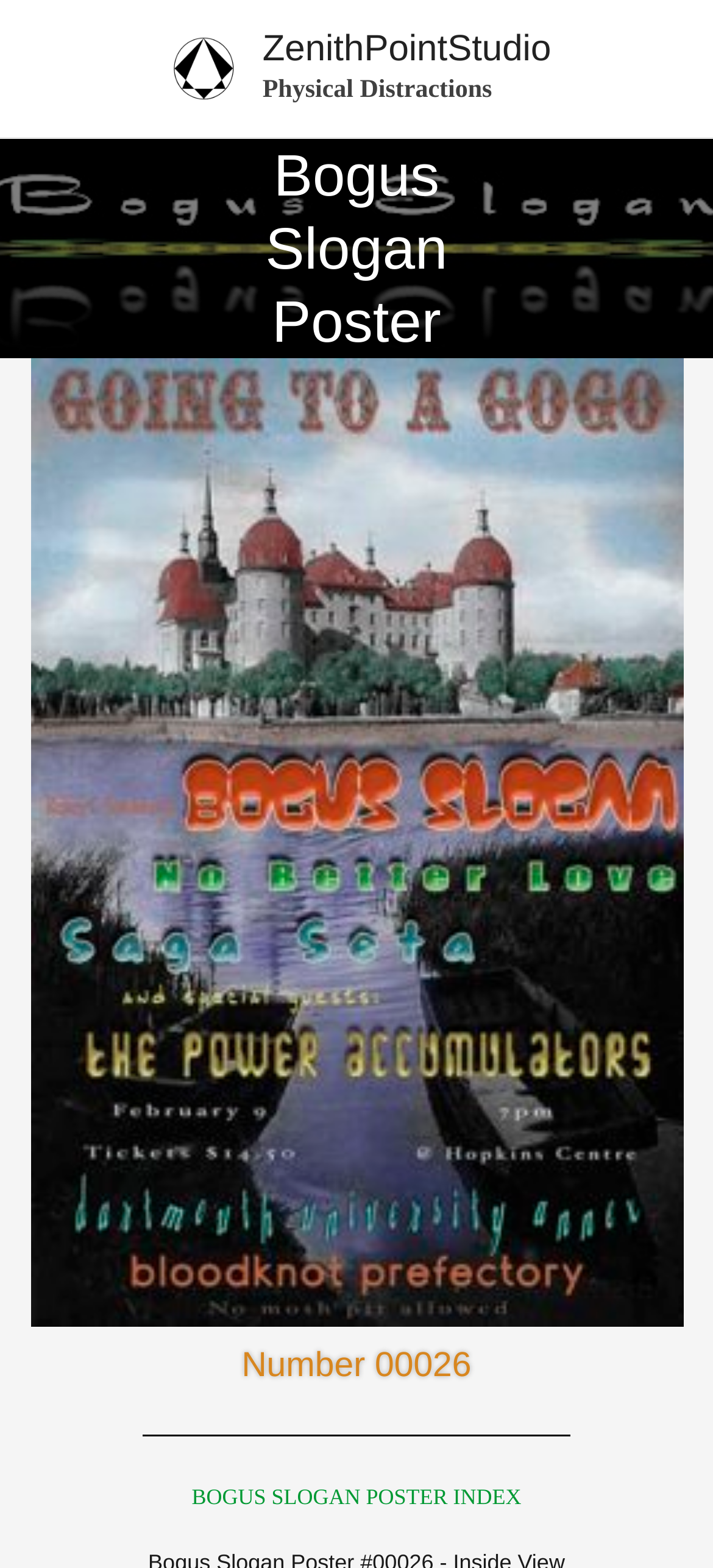How many headings are on the page?
Using the image as a reference, answer with just one word or a short phrase.

3